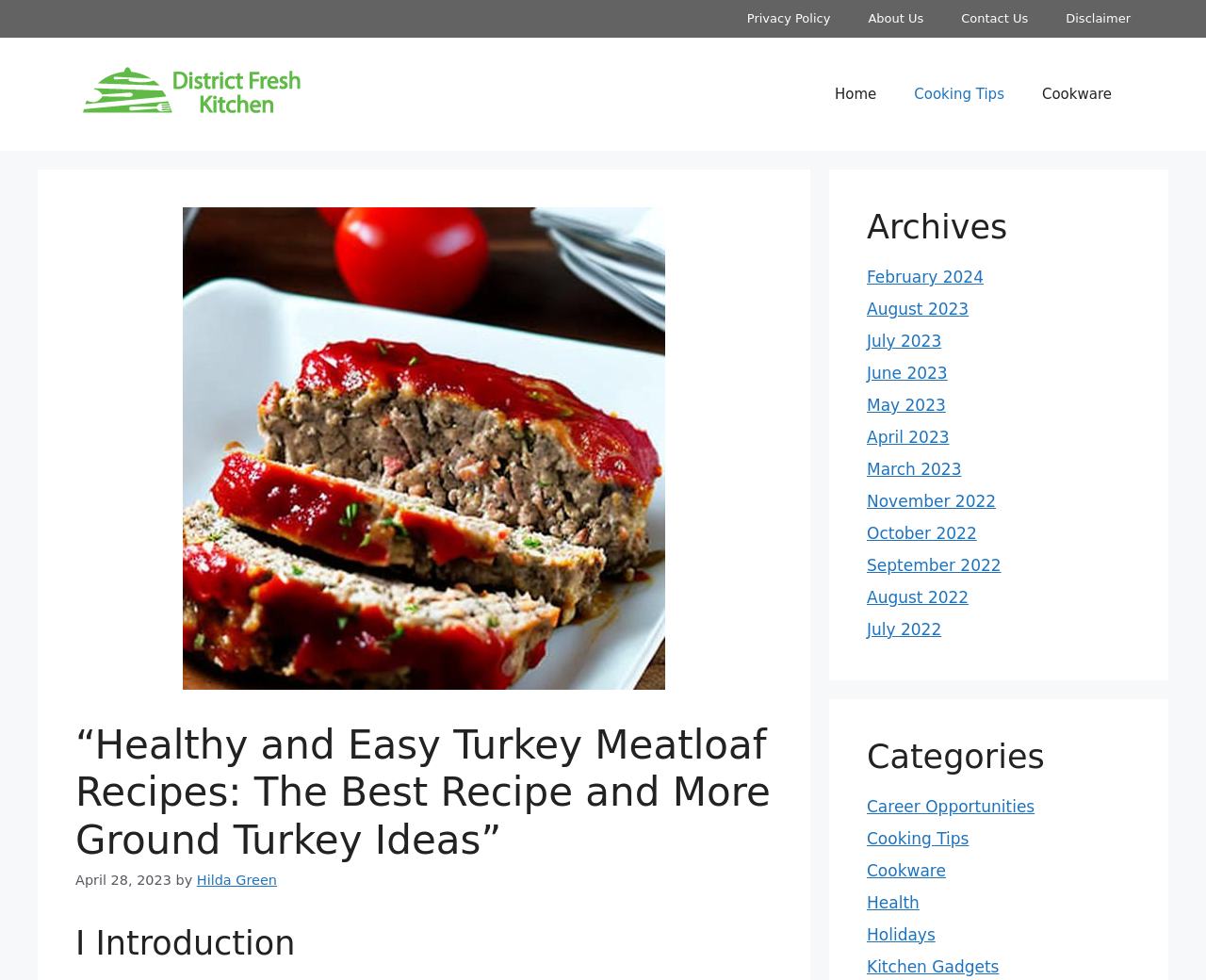Using a single word or phrase, answer the following question: 
What is the date of the article?

April 28, 2023